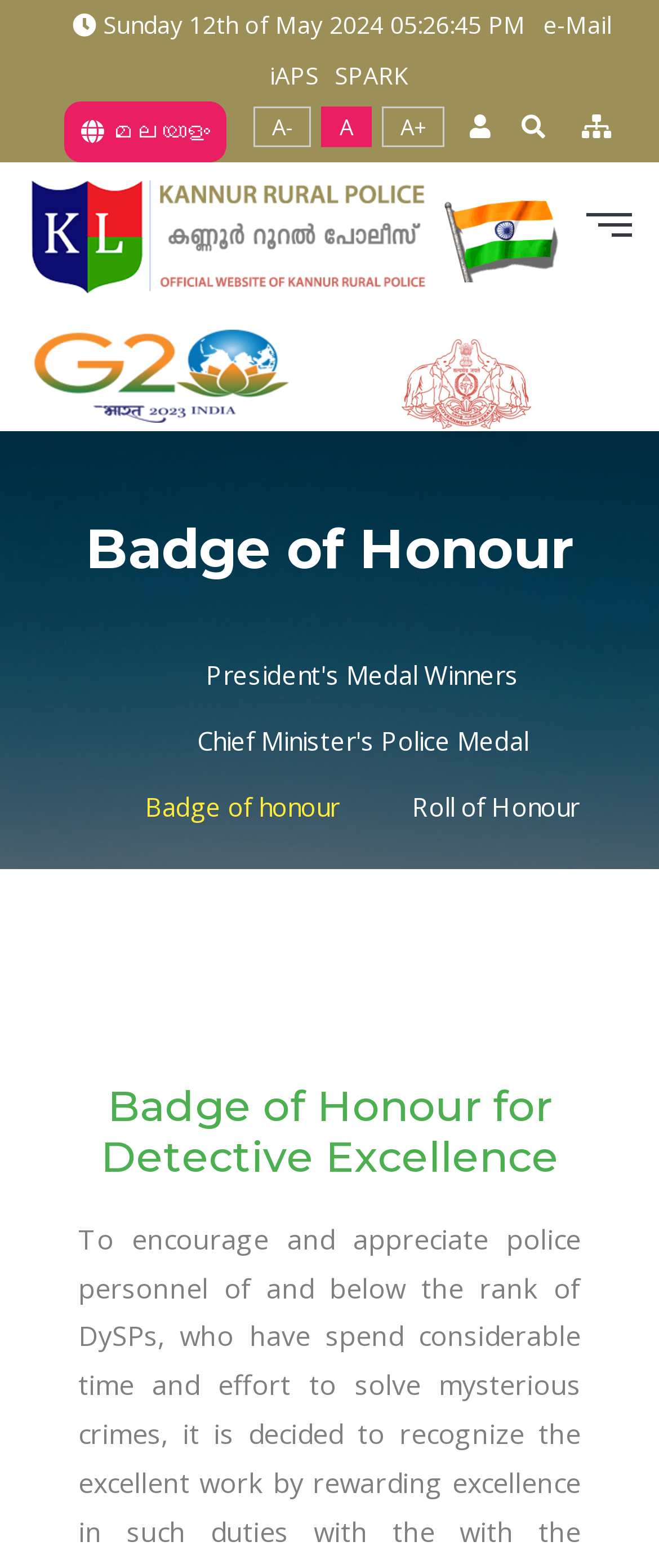Please find the bounding box coordinates of the clickable region needed to complete the following instruction: "Learn about Badge of Honour for Detective Excellence". The bounding box coordinates must consist of four float numbers between 0 and 1, i.e., [left, top, right, bottom].

[0.119, 0.689, 0.881, 0.754]